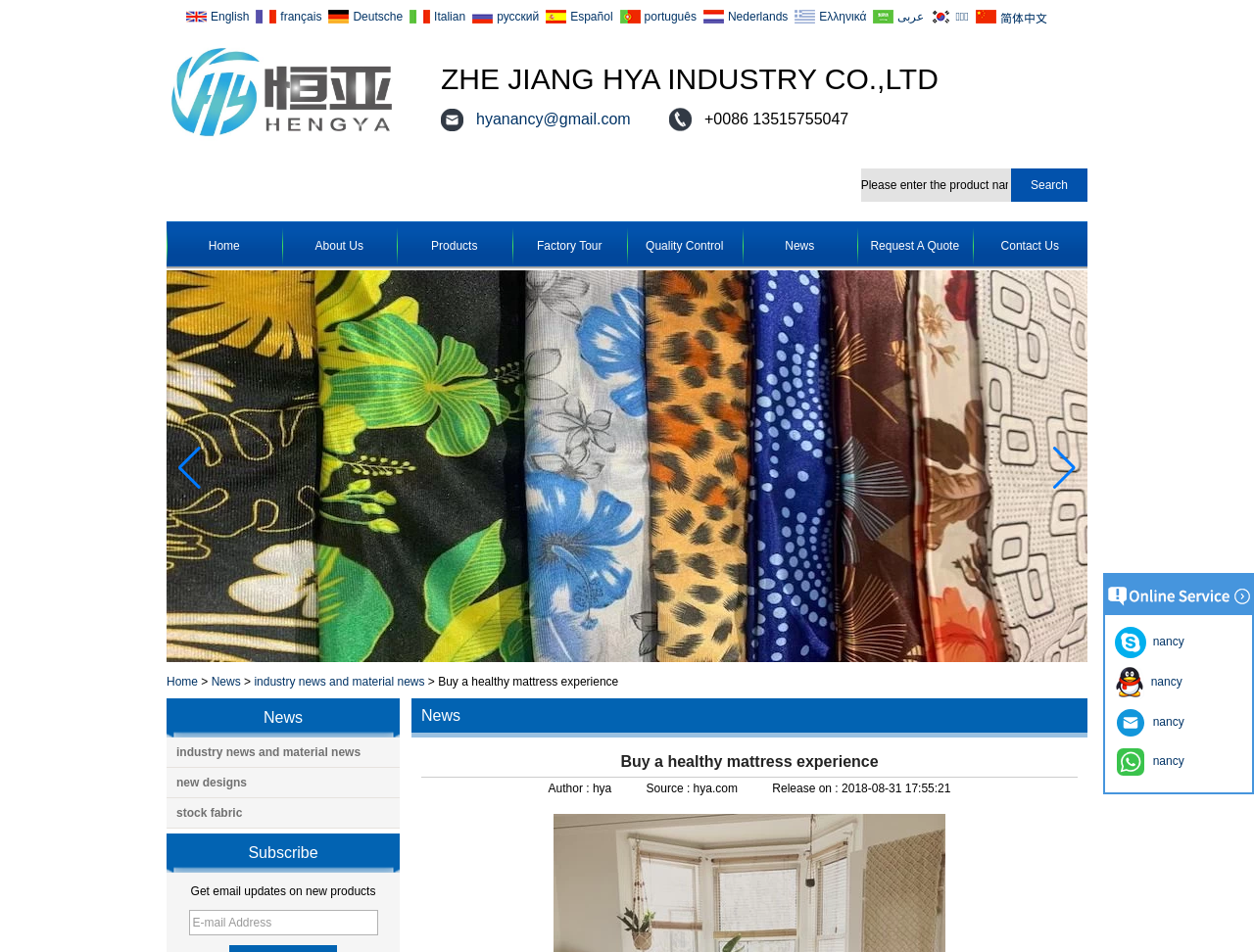Determine the bounding box coordinates of the region to click in order to accomplish the following instruction: "Search for a product". Provide the coordinates as four float numbers between 0 and 1, specifically [left, top, right, bottom].

[0.806, 0.177, 0.867, 0.212]